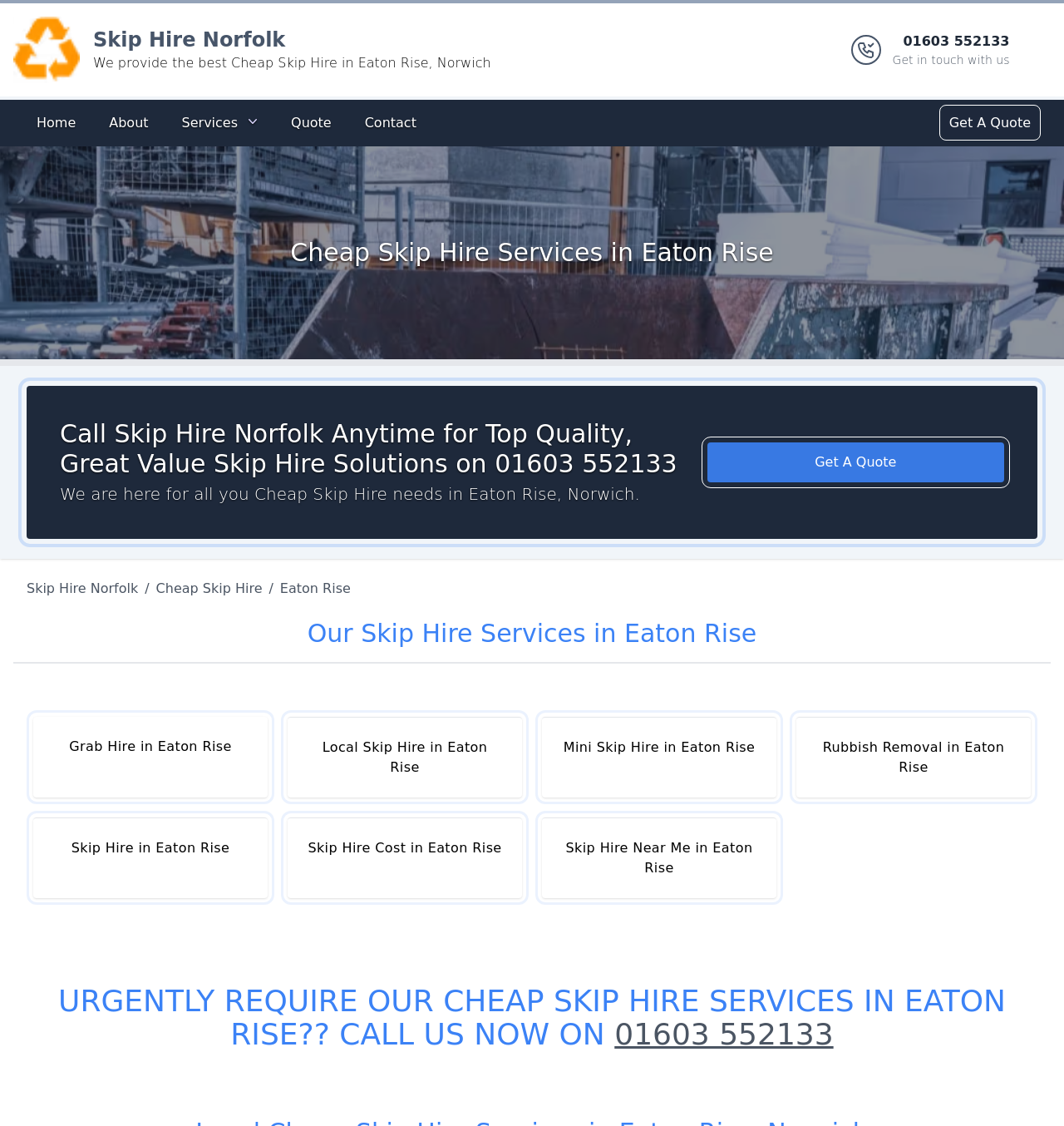Using the provided description: "Cheap Skip Hire", find the bounding box coordinates of the corresponding UI element. The output should be four float numbers between 0 and 1, in the format [left, top, right, bottom].

[0.14, 0.514, 0.253, 0.532]